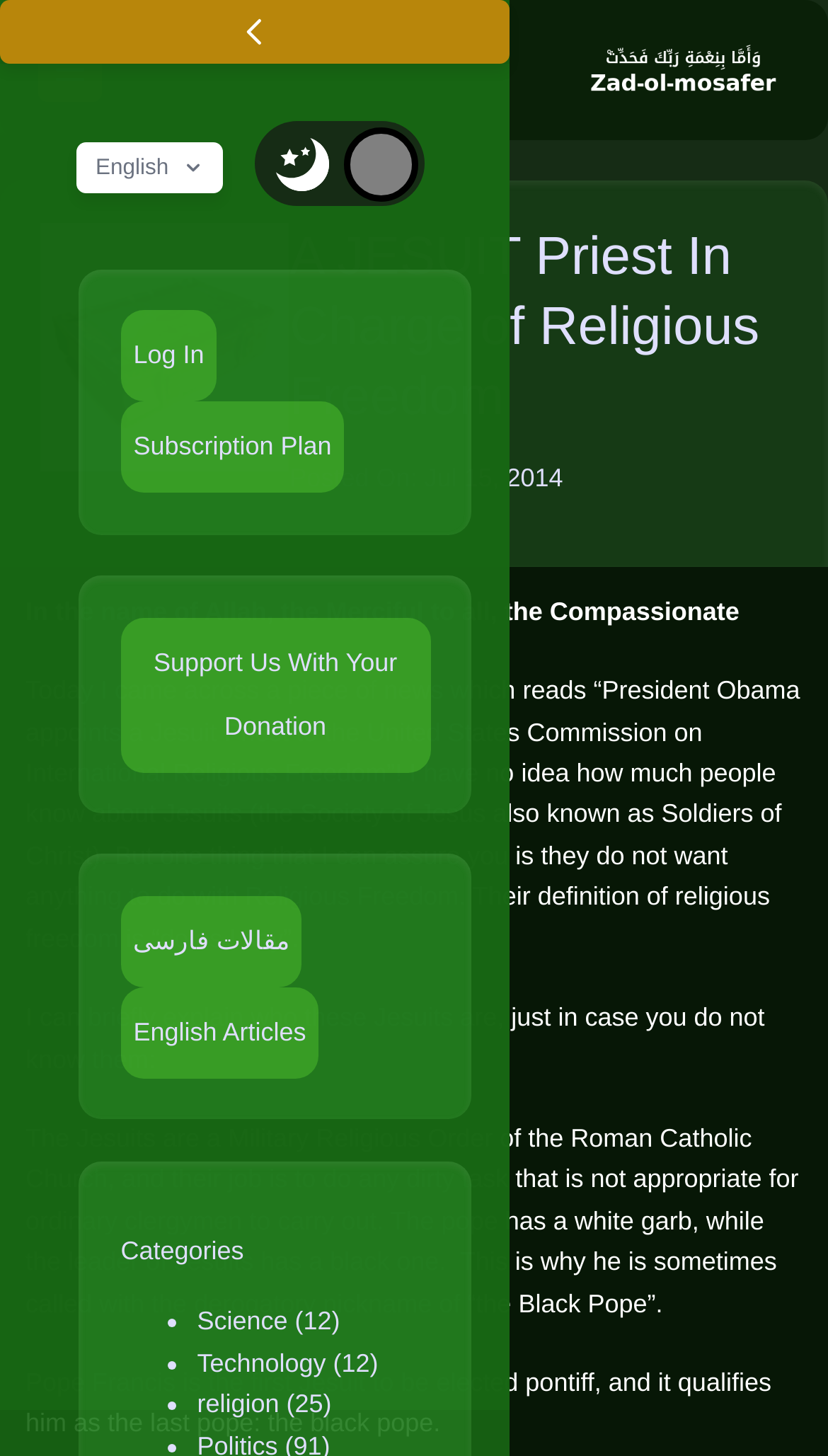Please find the bounding box coordinates of the element that you should click to achieve the following instruction: "Read the article about Jesuits". The coordinates should be presented as four float numbers between 0 and 1: [left, top, right, bottom].

[0.35, 0.153, 0.95, 0.298]